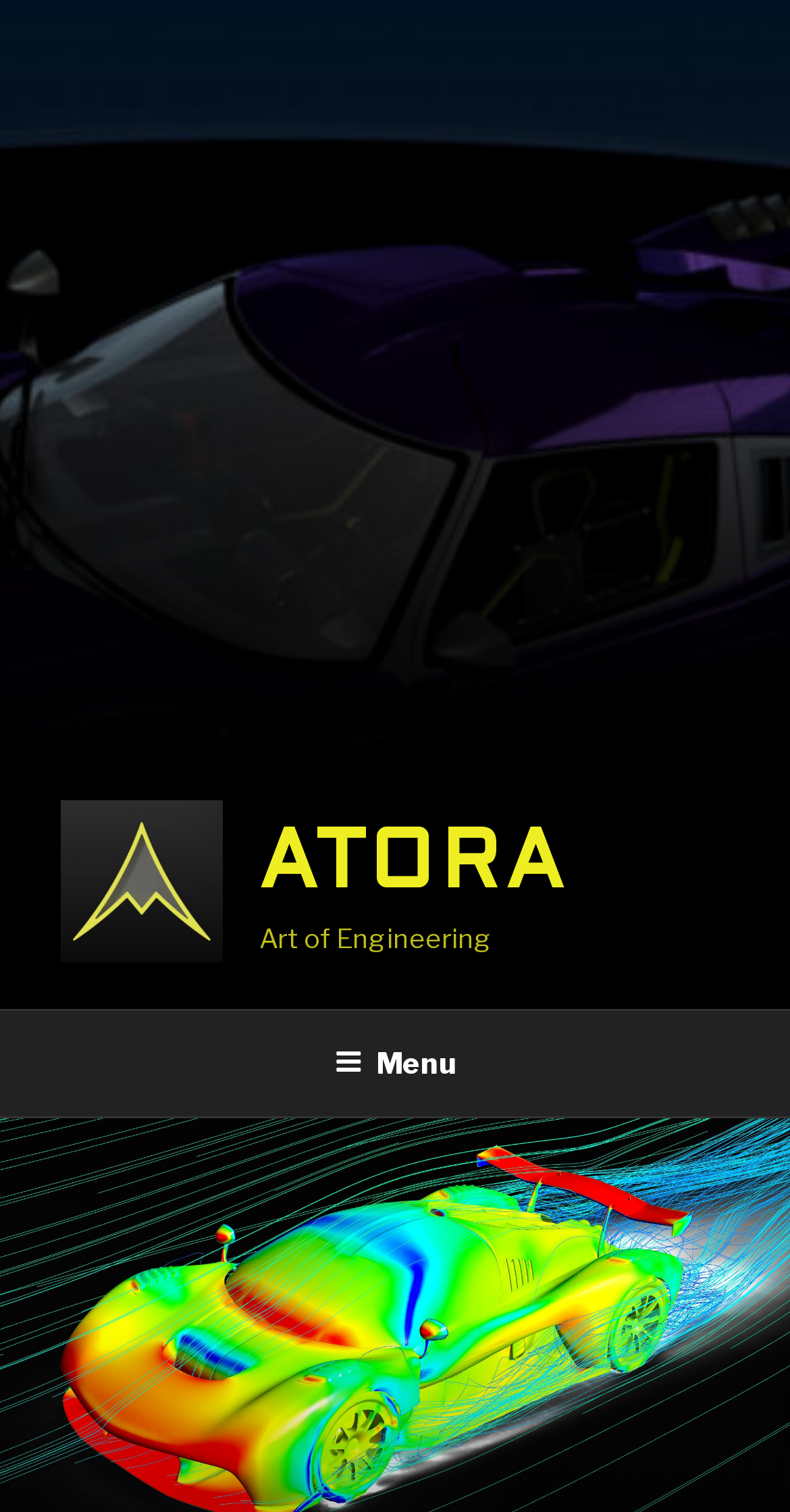What is the purpose of the button at the top right?
Using the picture, provide a one-word or short phrase answer.

Menu